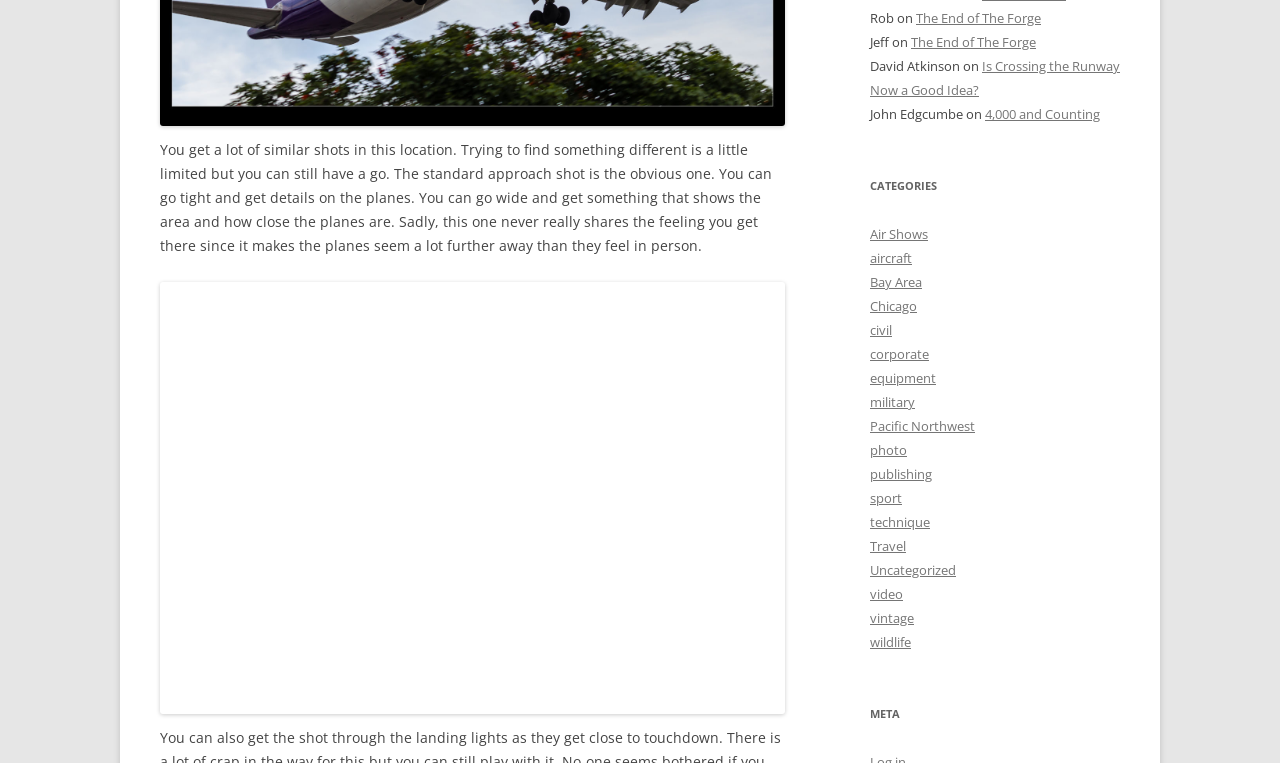How many categories are listed on the webpage?
Using the information from the image, give a concise answer in one word or a short phrase.

20